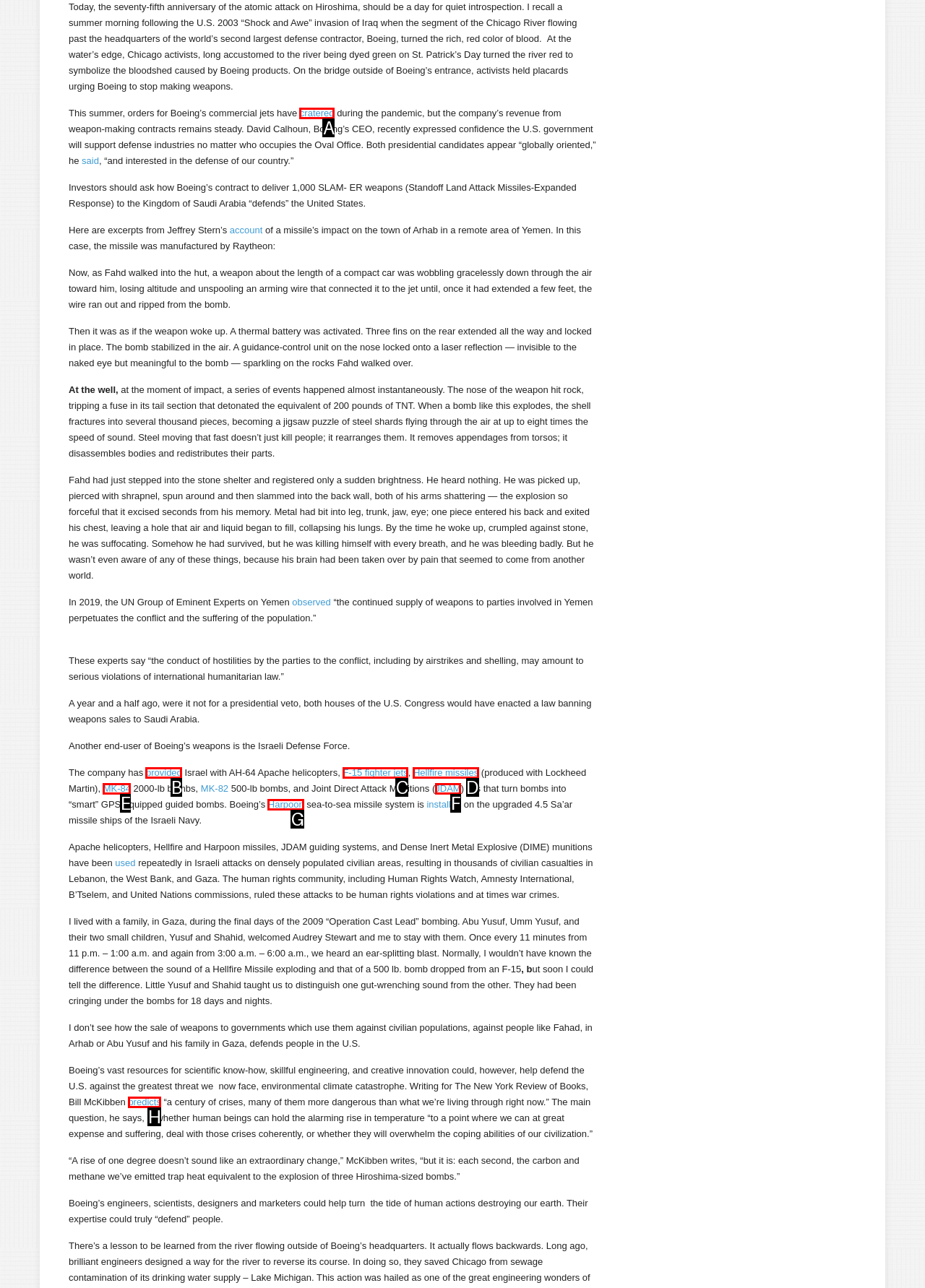Based on the given description: Harpoon, identify the correct option and provide the corresponding letter from the given choices directly.

G